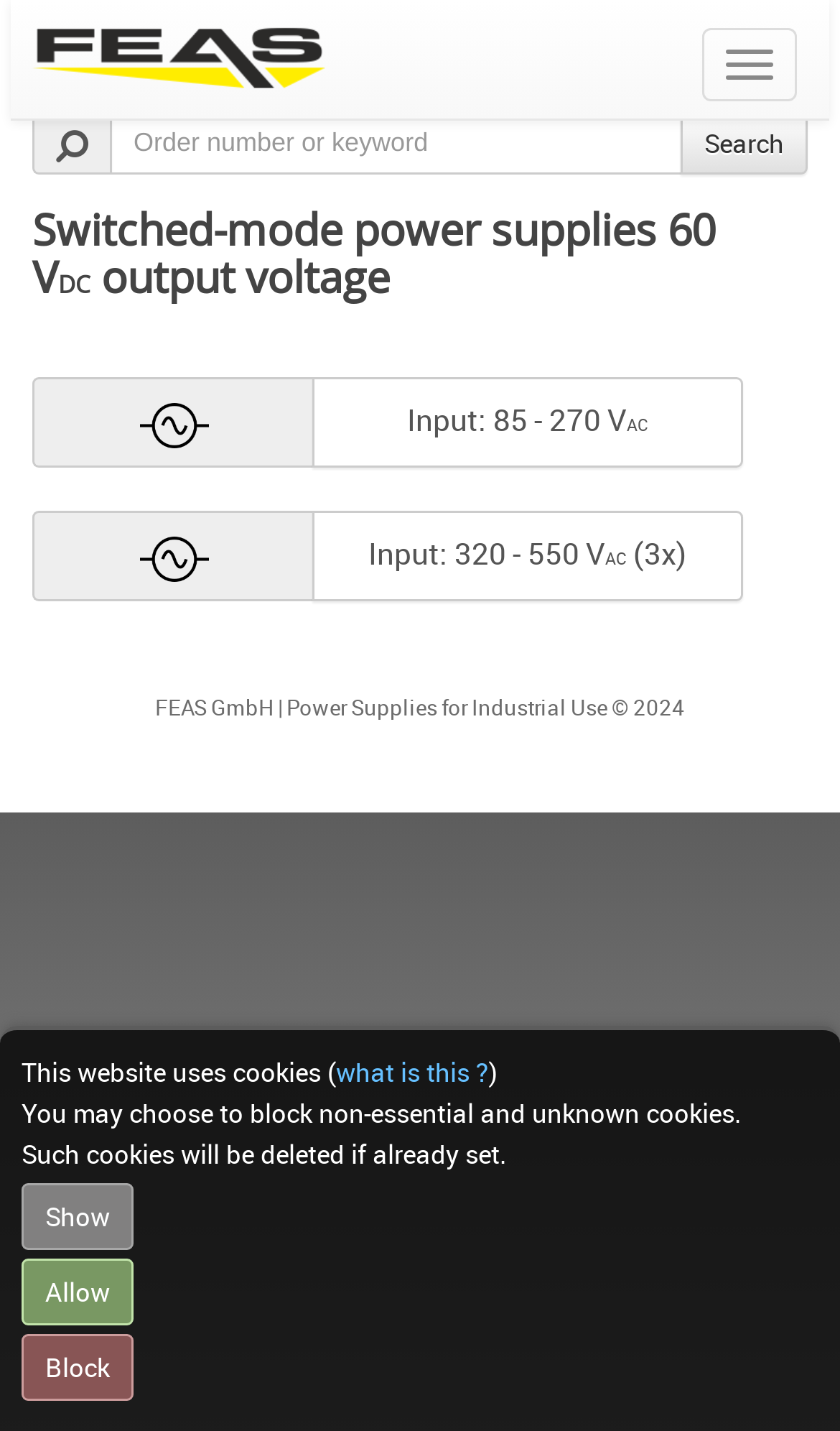Indicate the bounding box coordinates of the element that must be clicked to execute the instruction: "Search for a product". The coordinates should be given as four float numbers between 0 and 1, i.e., [left, top, right, bottom].

[0.81, 0.077, 0.962, 0.122]